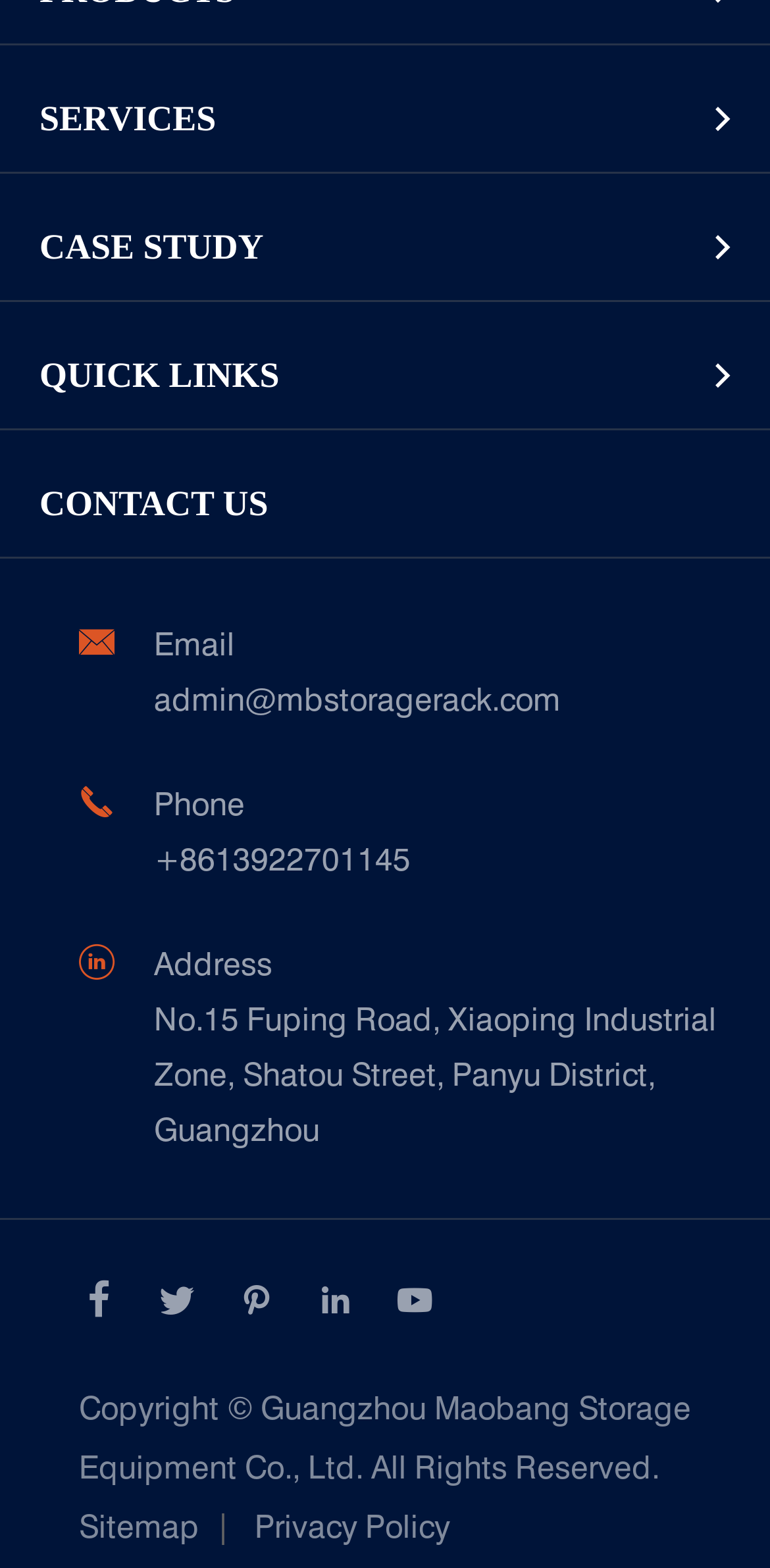What is the main category of products offered by this company?
Answer the question with a single word or phrase derived from the image.

Storage equipment